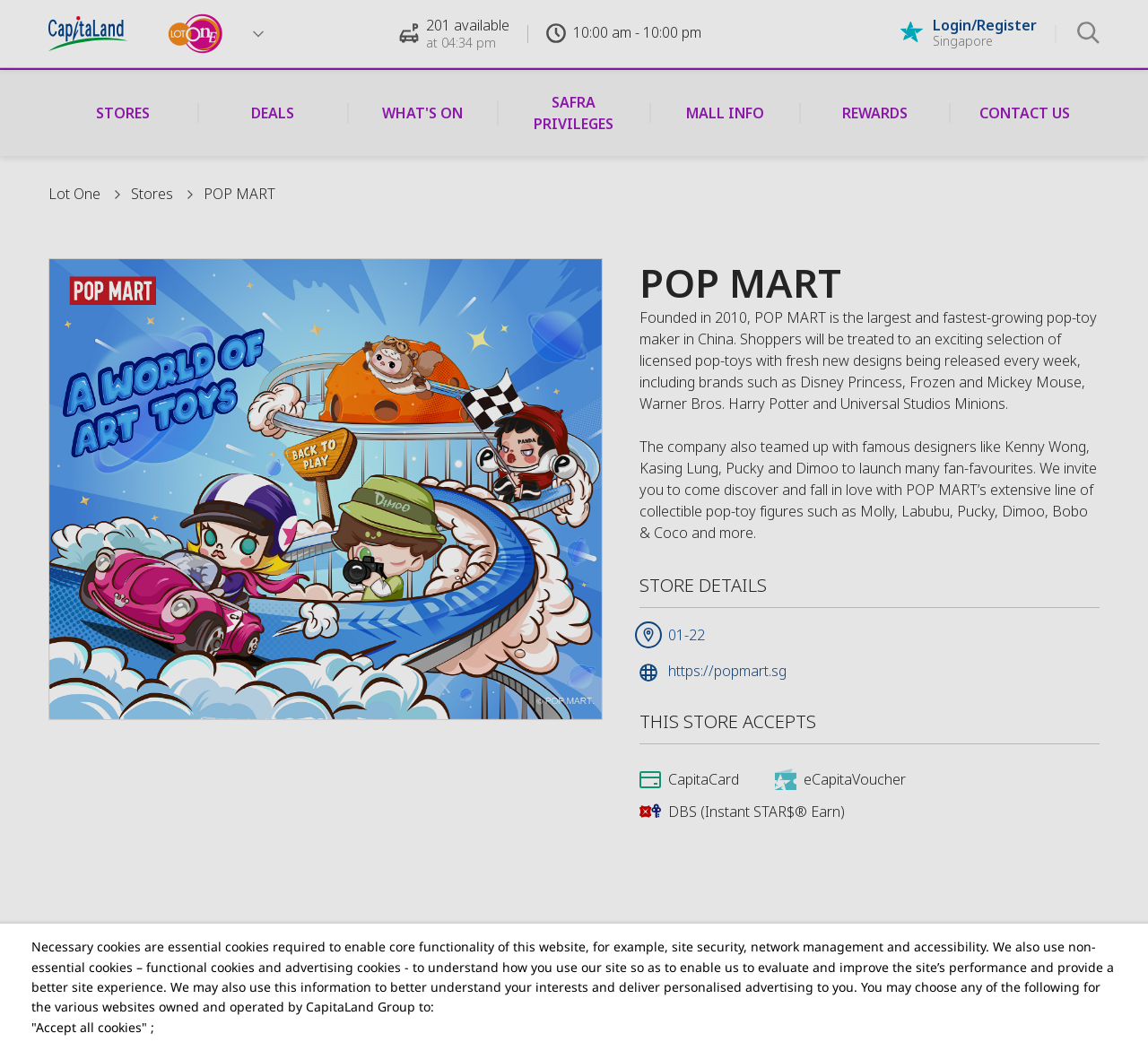Please specify the bounding box coordinates of the clickable region to carry out the following instruction: "Click on the 'STORES' link". The coordinates should be four float numbers between 0 and 1, in the format [left, top, right, bottom].

[0.042, 0.077, 0.173, 0.139]